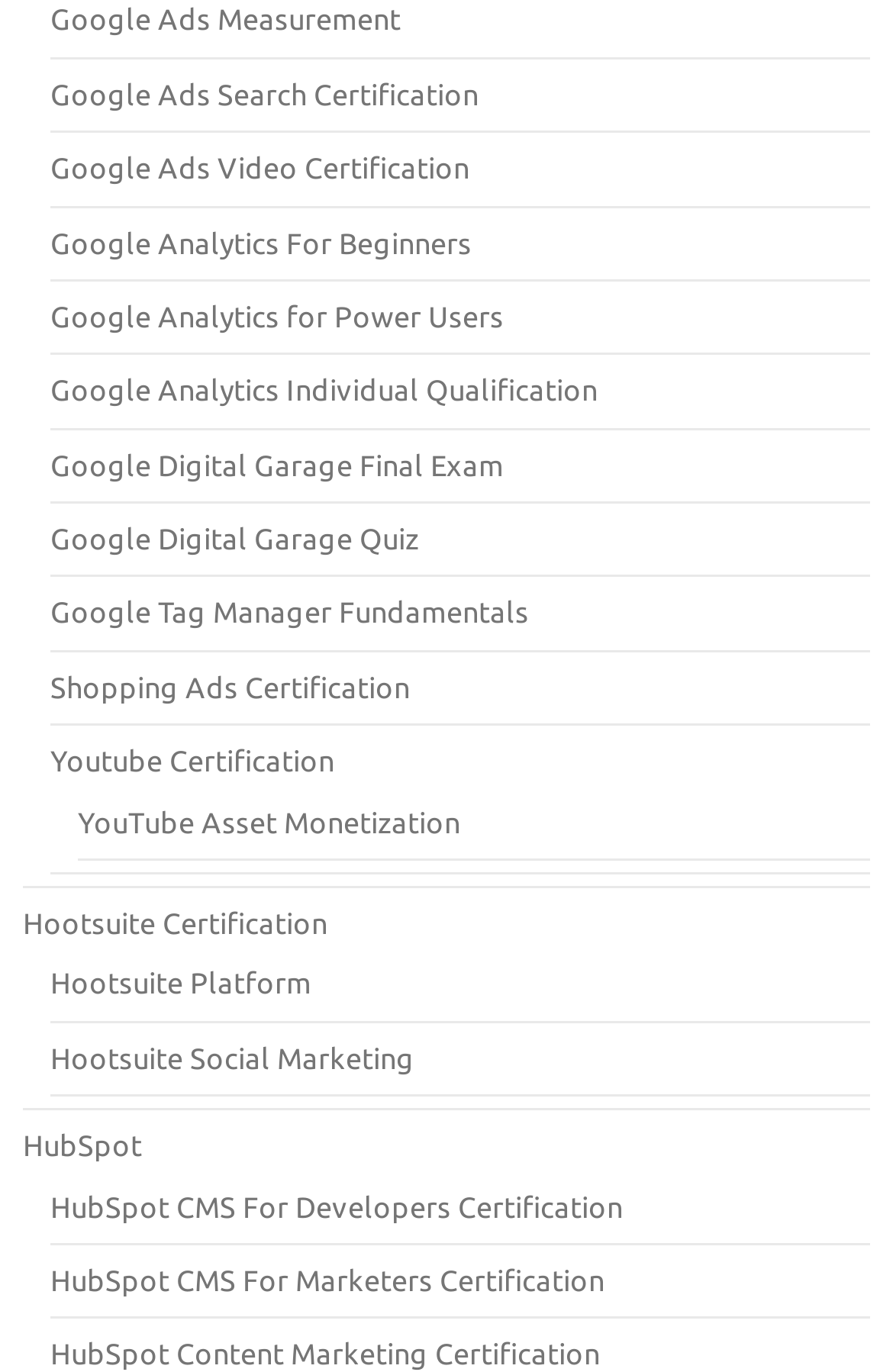Given the following UI element description: "Youtube Certification", find the bounding box coordinates in the webpage screenshot.

[0.056, 0.543, 0.374, 0.566]